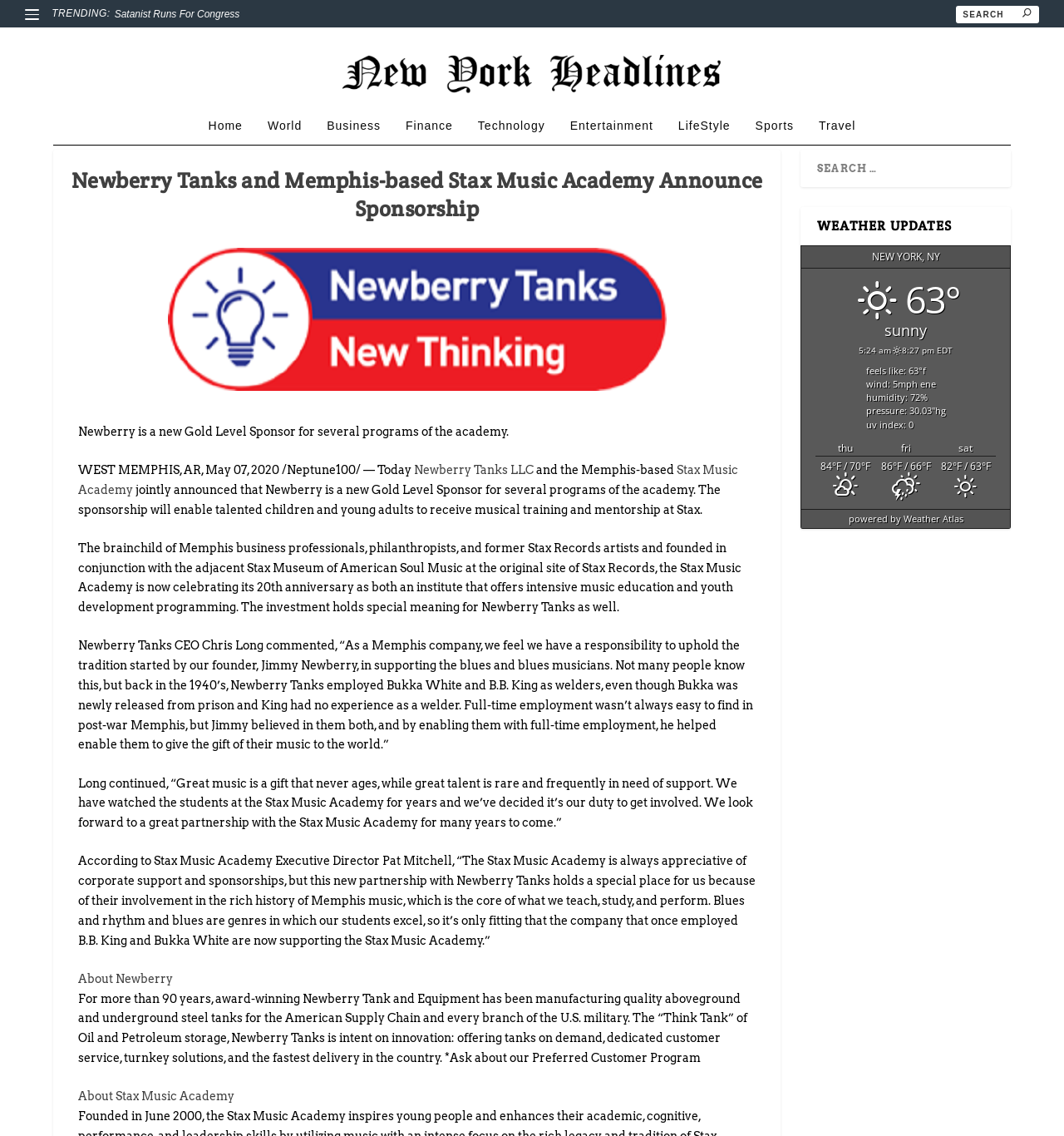What is the name of the music academy? Observe the screenshot and provide a one-word or short phrase answer.

Stax Music Academy